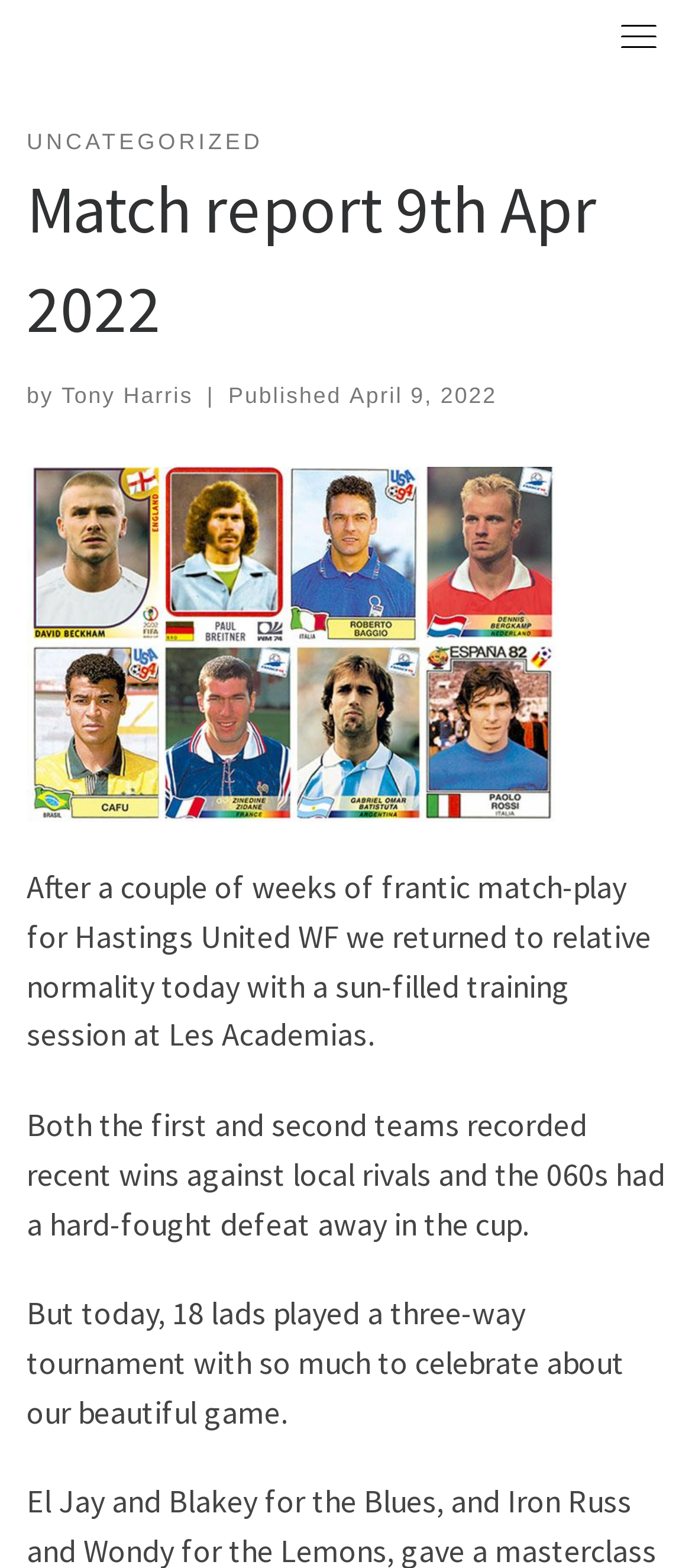From the screenshot, find the bounding box of the UI element matching this description: "aria-label="Toggle navigation"". Supply the bounding box coordinates in the form [left, top, right, bottom], each a float between 0 and 1.

[0.872, 0.0, 0.974, 0.045]